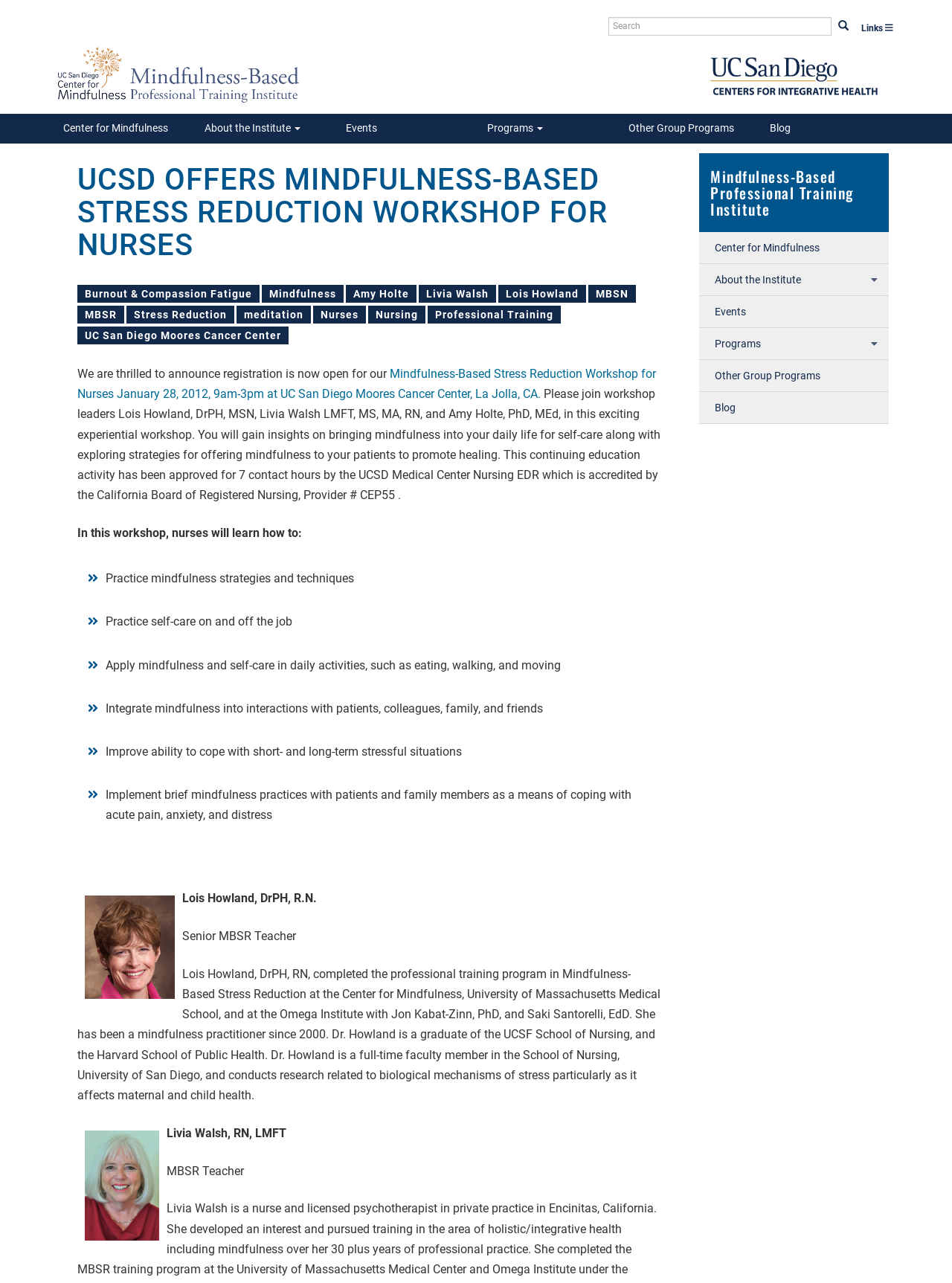Explain the webpage in detail.

This webpage is about a mindfulness-based stress reduction workshop for nurses, specifically announcing the registration opening for the event on January 28, 2012, at UC San Diego Moores Cancer Center, La Jolla. 

At the top of the page, there is a "Skip to main content" link, followed by a search bar with a "Search" button. Below the search bar, there are several links to different sections of the website, including "CIH Homepage", "MINDFULNESS-BASED PROFESSIONAL TRAINING INSTITUTE", and "Center for Mindfulness". 

The main content of the page is divided into two sections. The first section has a heading "UCSD OFFERS MINDFULNESS-BASED STRESS REDUCTION WORKSHOP FOR NURSES" and contains several links to related topics, such as "Burnout & Compassion Fatigue", "Mindfulness", and "Stress Reduction". Below these links, there is a paragraph announcing the workshop and its details, including the date, time, and location. 

The second section of the main content describes the workshop's objectives and what participants can expect to learn. This section is divided into several bullet points, each describing a specific skill or knowledge that participants will gain, such as practicing mindfulness strategies, applying mindfulness in daily activities, and improving their ability to cope with stressful situations. 

On the right side of the page, there is a complementary section with links to the "Mindfulness-Based Professional Training Institute", "Center for Mindfulness", "About the Institute", "Events", "Programs", "Other Group Programs", and "Blog". 

There are two images on the page, one of Lois Howland and one of Livia Walsh, both workshop leaders. Below each image, there is a brief bio of the leader, including their title, education, and experience.